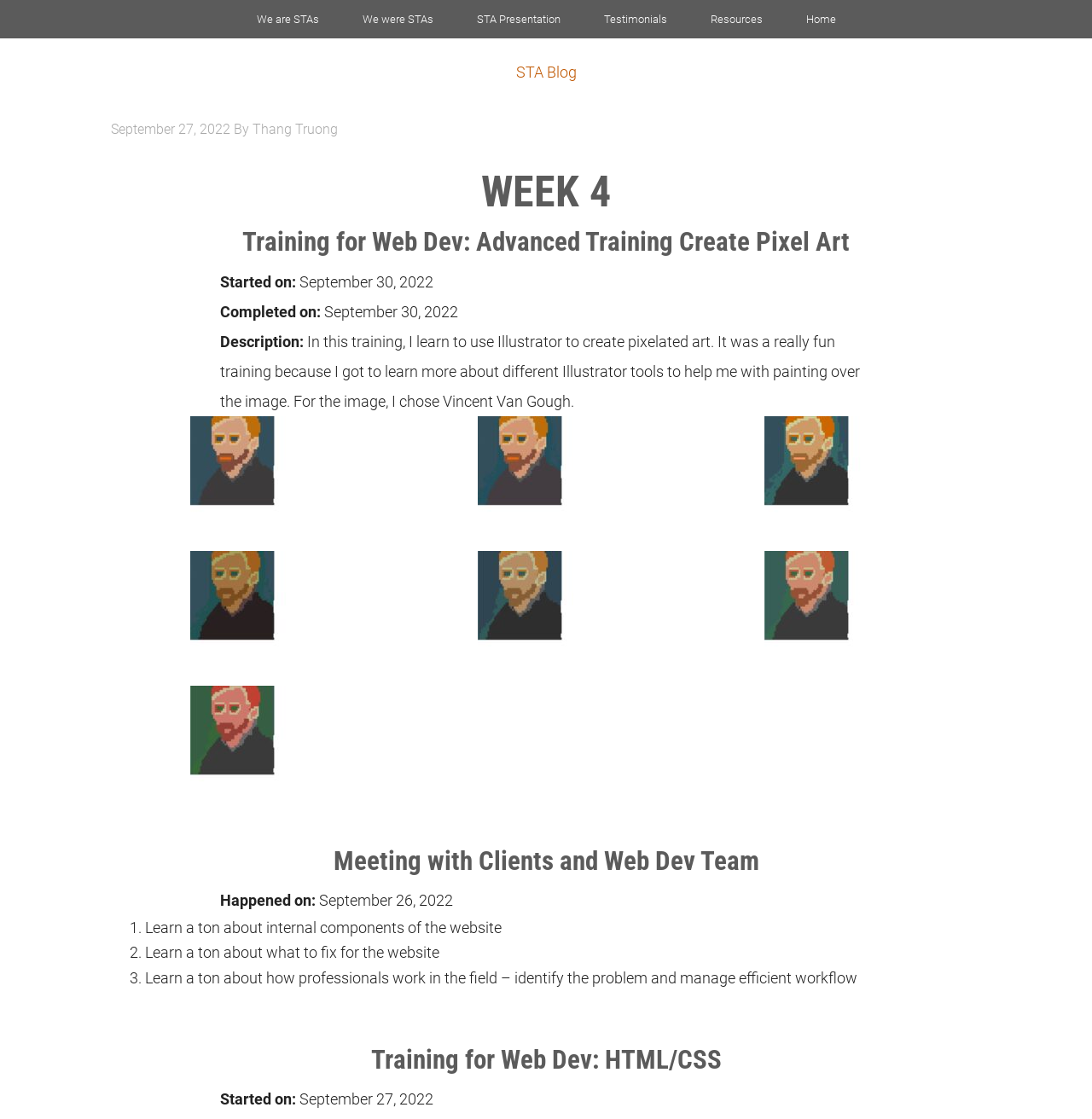Specify the bounding box coordinates of the area that needs to be clicked to achieve the following instruction: "Check the details of 'Meeting with Clients and Web Dev Team'".

[0.102, 0.755, 0.898, 0.784]